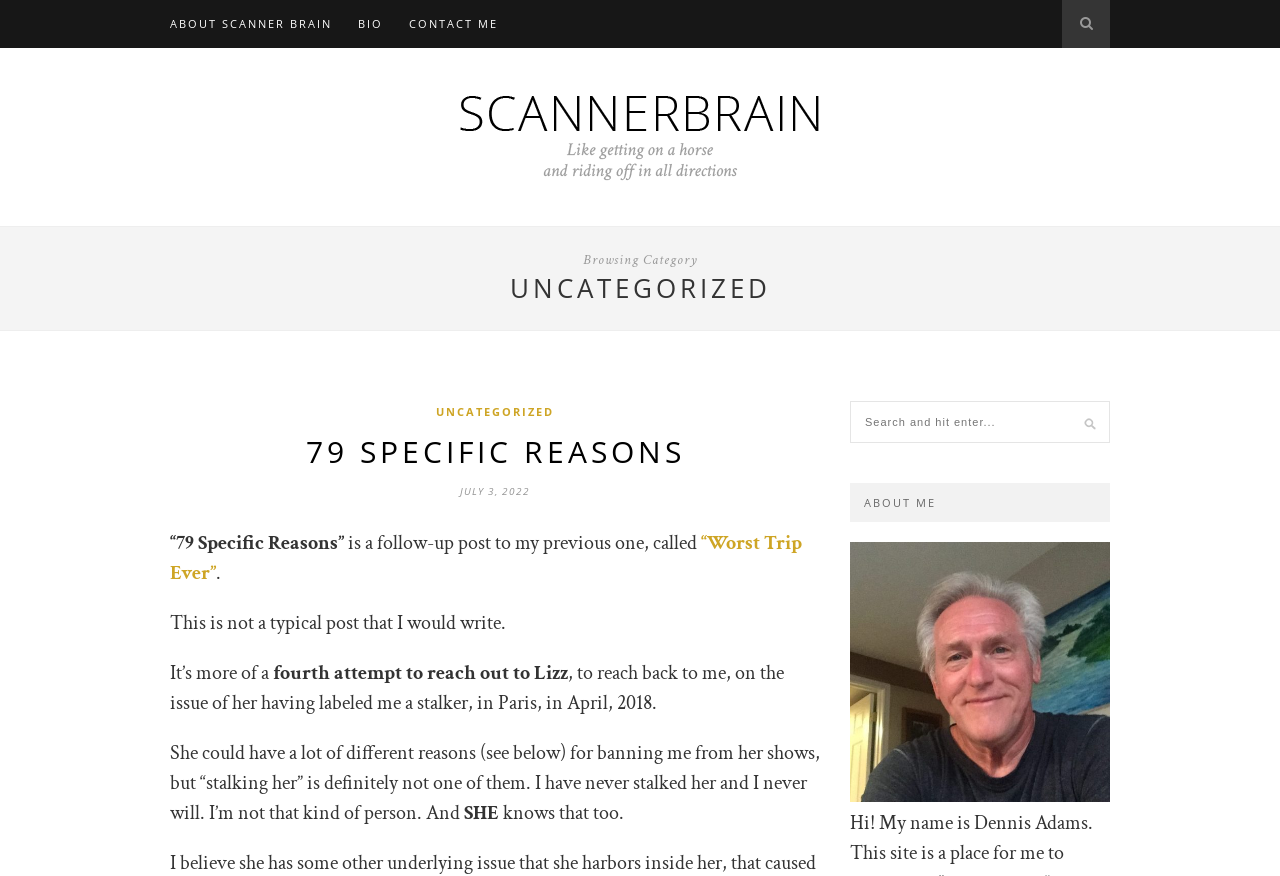Please provide the bounding box coordinates for the element that needs to be clicked to perform the following instruction: "read about uncategorized". The coordinates should be given as four float numbers between 0 and 1, i.e., [left, top, right, bottom].

[0.341, 0.461, 0.433, 0.478]